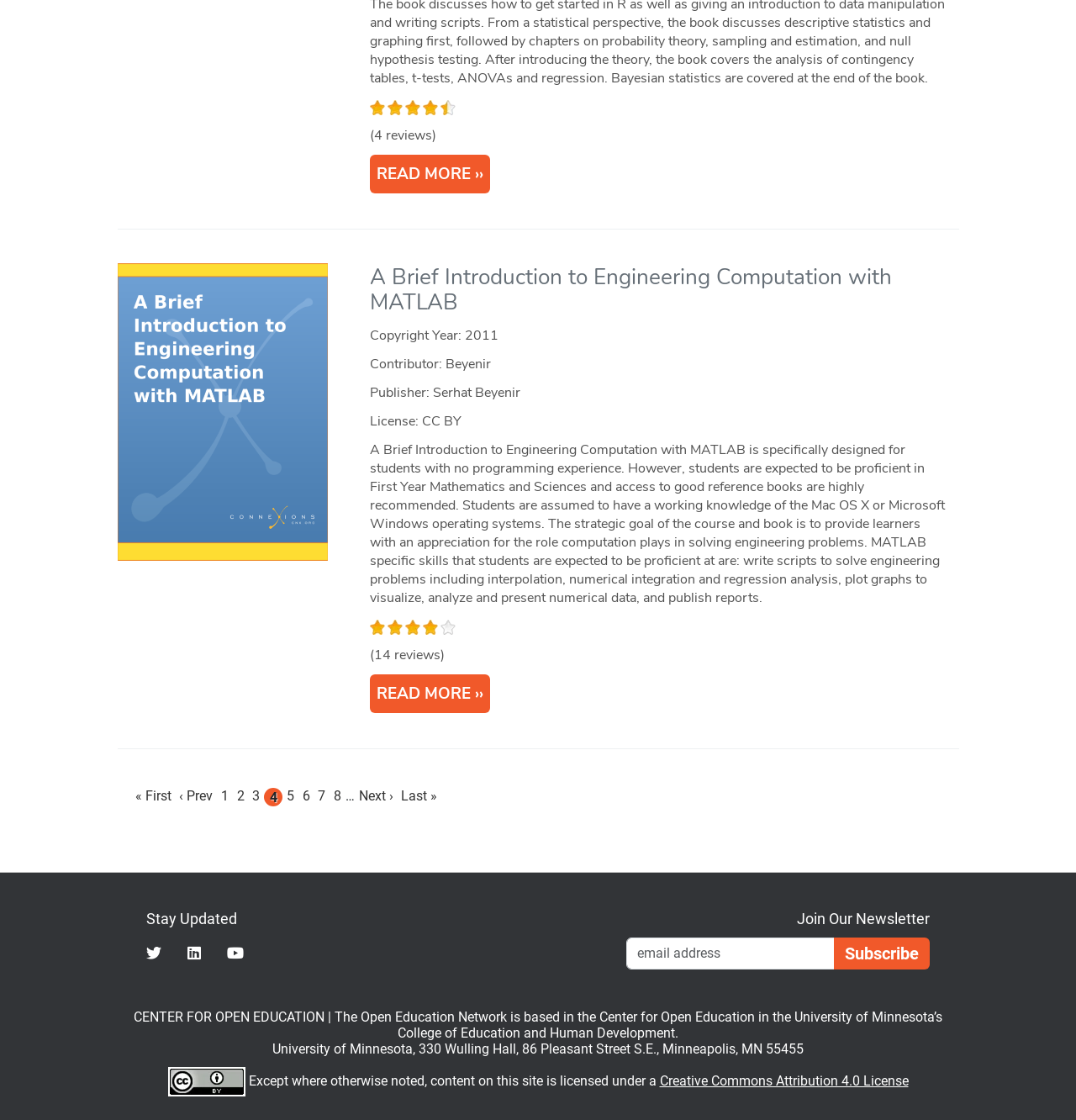Find the bounding box of the UI element described as: "Last »". The bounding box coordinates should be given as four float values between 0 and 1, i.e., [left, top, right, bottom].

[0.369, 0.701, 0.41, 0.72]